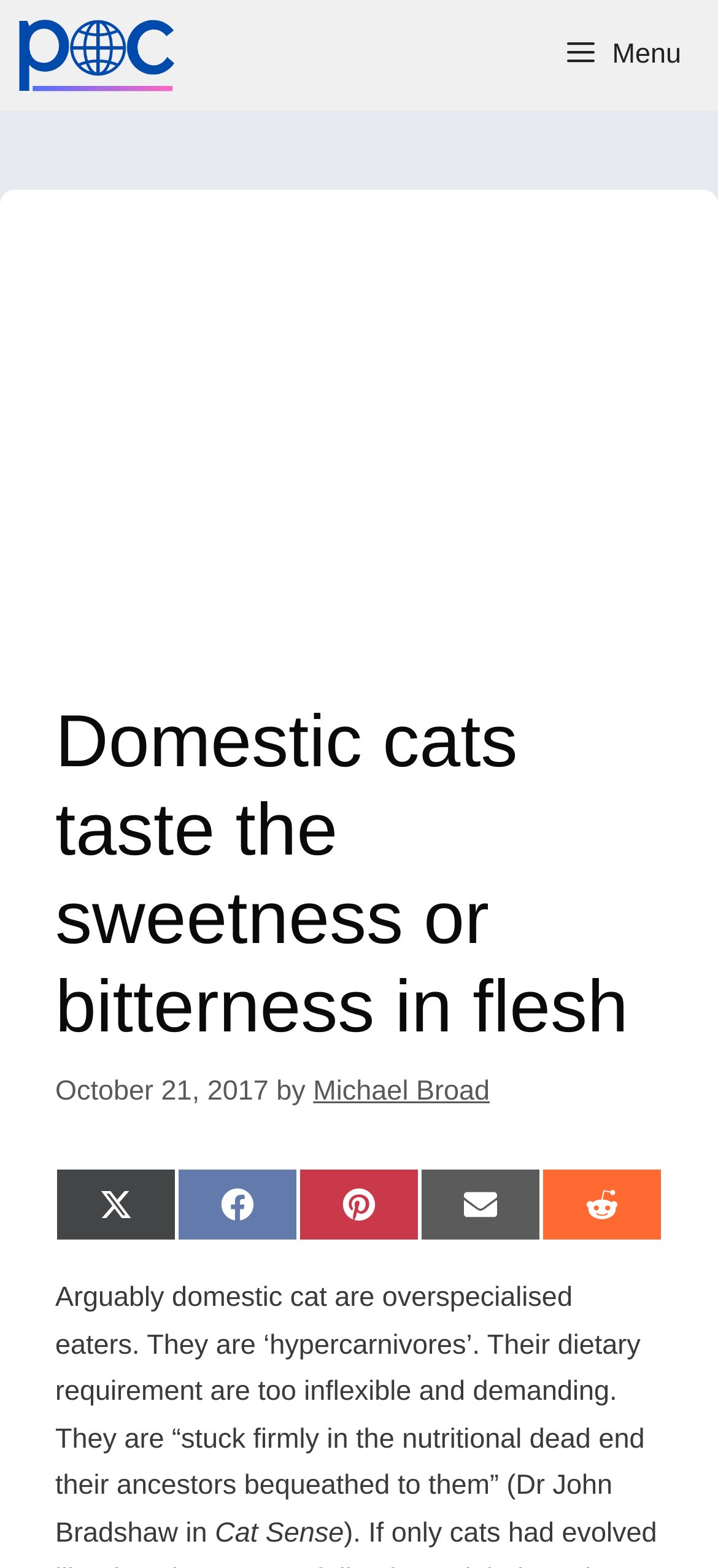Create a detailed narrative of the webpage’s visual and textual elements.

The webpage is about an article discussing domestic cats' taste preferences, specifically their ability to taste sweetness or bitterness in flesh. 

At the top of the page, there is a navigation bar with a link to "Freethinking Animal Advocacy" accompanied by an image, and a button labeled "Menu" on the right side. 

Below the navigation bar, there is a header section that takes up most of the page's width. Within this section, there is an advertisement iframe on the left side, and a heading that displays the title of the article, "Domestic cats taste the sweetness or bitterness in flesh". 

To the right of the heading, there is a time stamp indicating the article's publication date, "October 21, 2017", followed by the author's name, "Michael Broad". 

Underneath the heading, there are five social media sharing links, including Twitter, Facebook, Pinterest, Email, and Reddit, aligned horizontally. 

The main content of the article starts below the sharing links, with a paragraph of text that discusses the dietary requirements of domestic cats, citing Dr. John Bradshaw's book "Cat Sense".